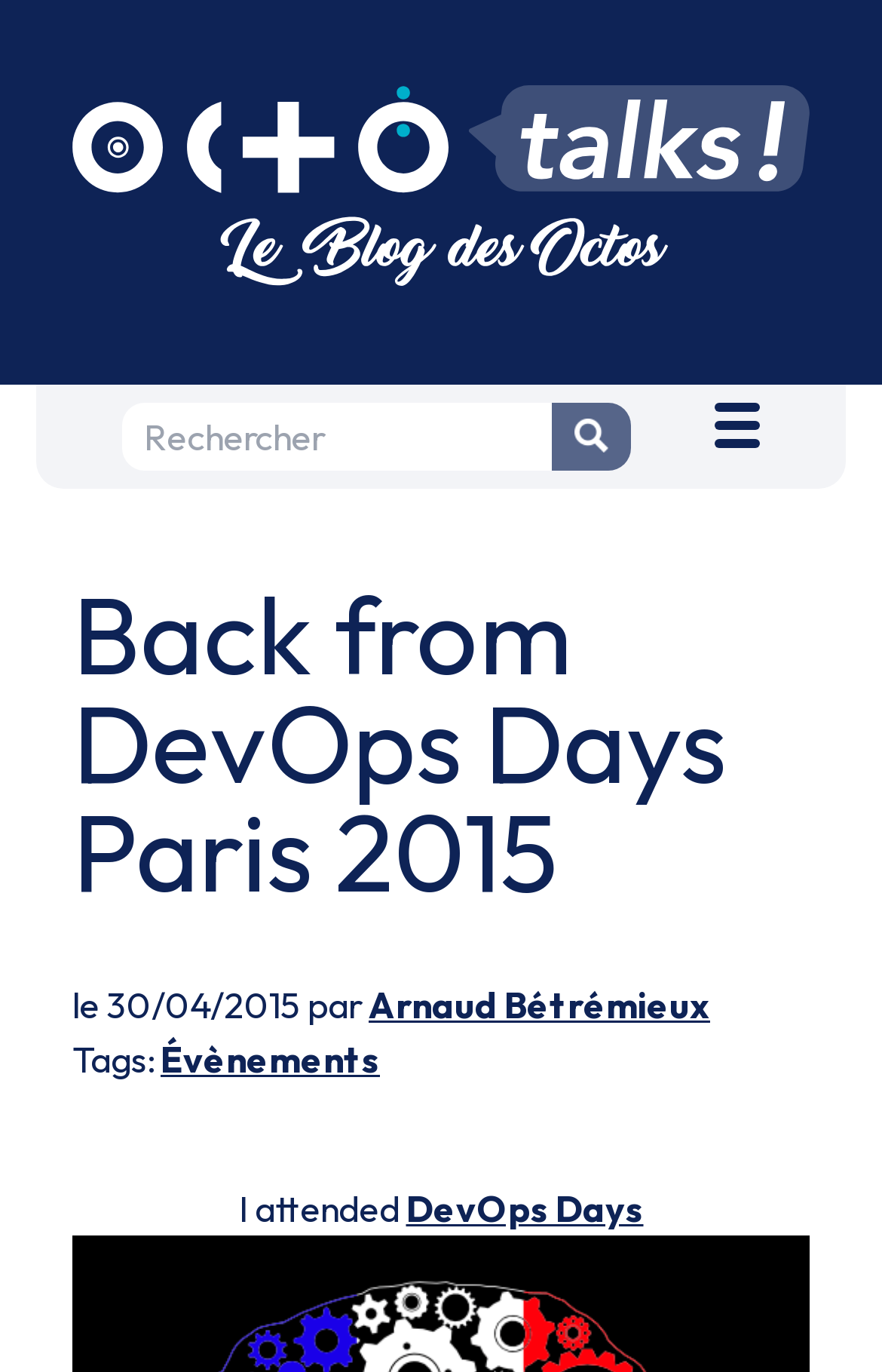Summarize the webpage comprehensively, mentioning all visible components.

The webpage appears to be a blog post titled "Back from DevOps Days Paris 2015" on the OCTO Talks blog. At the top left, there is a link to the OCTO Talks blog, accompanied by an image with the same text. Below this, there is a search bar with a "Rechercher" textbox and a "Chercher" button to its right. To the right of the search bar, there is a button to display the menu.

The main content of the page is a blog post, which starts with a heading "Back from DevOps Days Paris 2015" at the top left. Below the heading, there is a line of text indicating the post date, "le 30/04/2015", and the author, "Arnaud Bétrémieux", which is a link. 

Further down, there is a section with the title "Tags:" followed by a link to "Évènements". The main text of the blog post starts with the sentence "I attended DevOps Days", where "DevOps Days" is a link. The rest of the post is not described in the accessibility tree, but it likely continues with the author's synthesis of the talks they attended at the event.